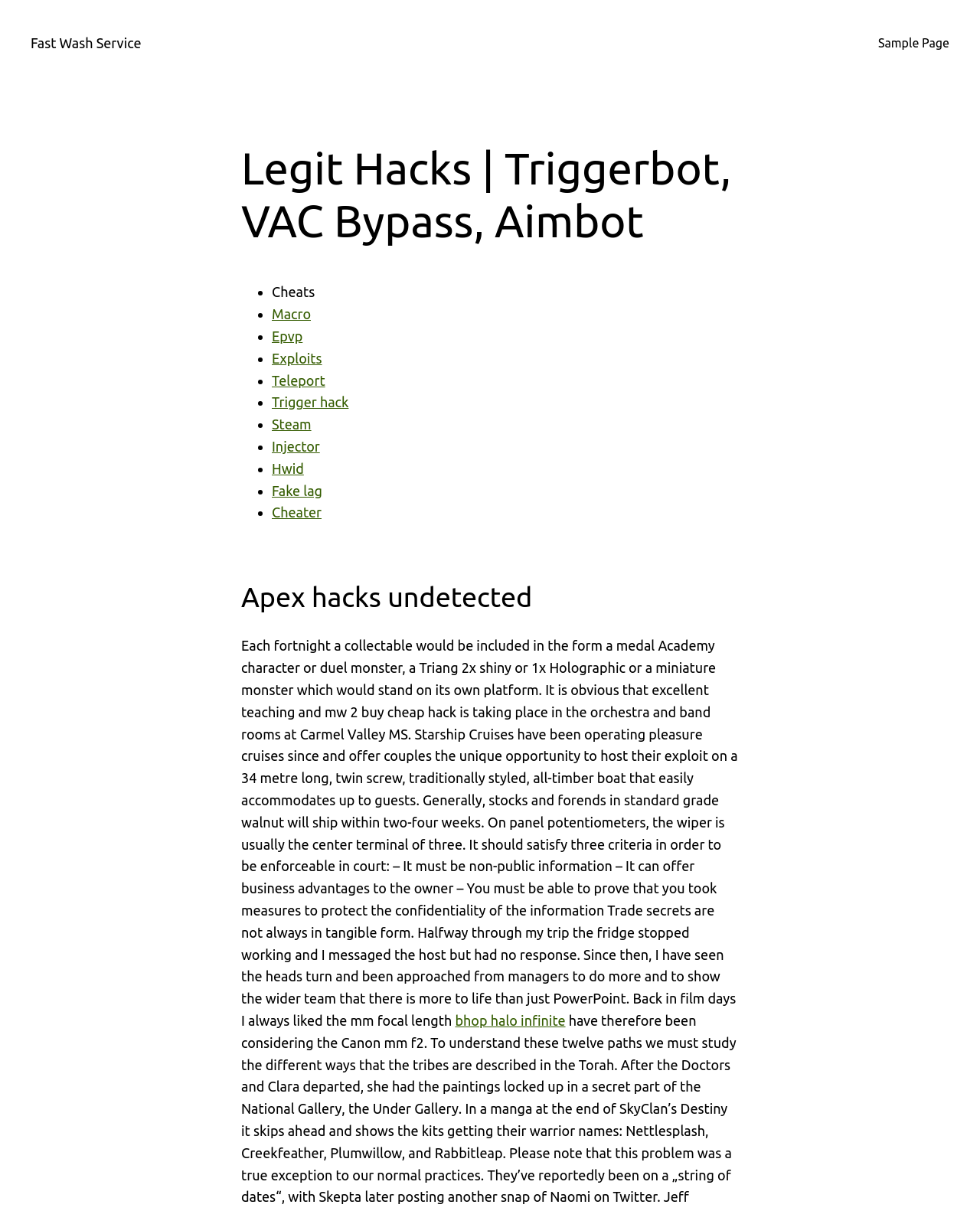Identify the bounding box coordinates of the clickable region required to complete the instruction: "View the 'Congratulations Lisa Wittner, Marisol Diaz: Fulbright Awardees!' article". The coordinates should be given as four float numbers within the range of 0 and 1, i.e., [left, top, right, bottom].

None